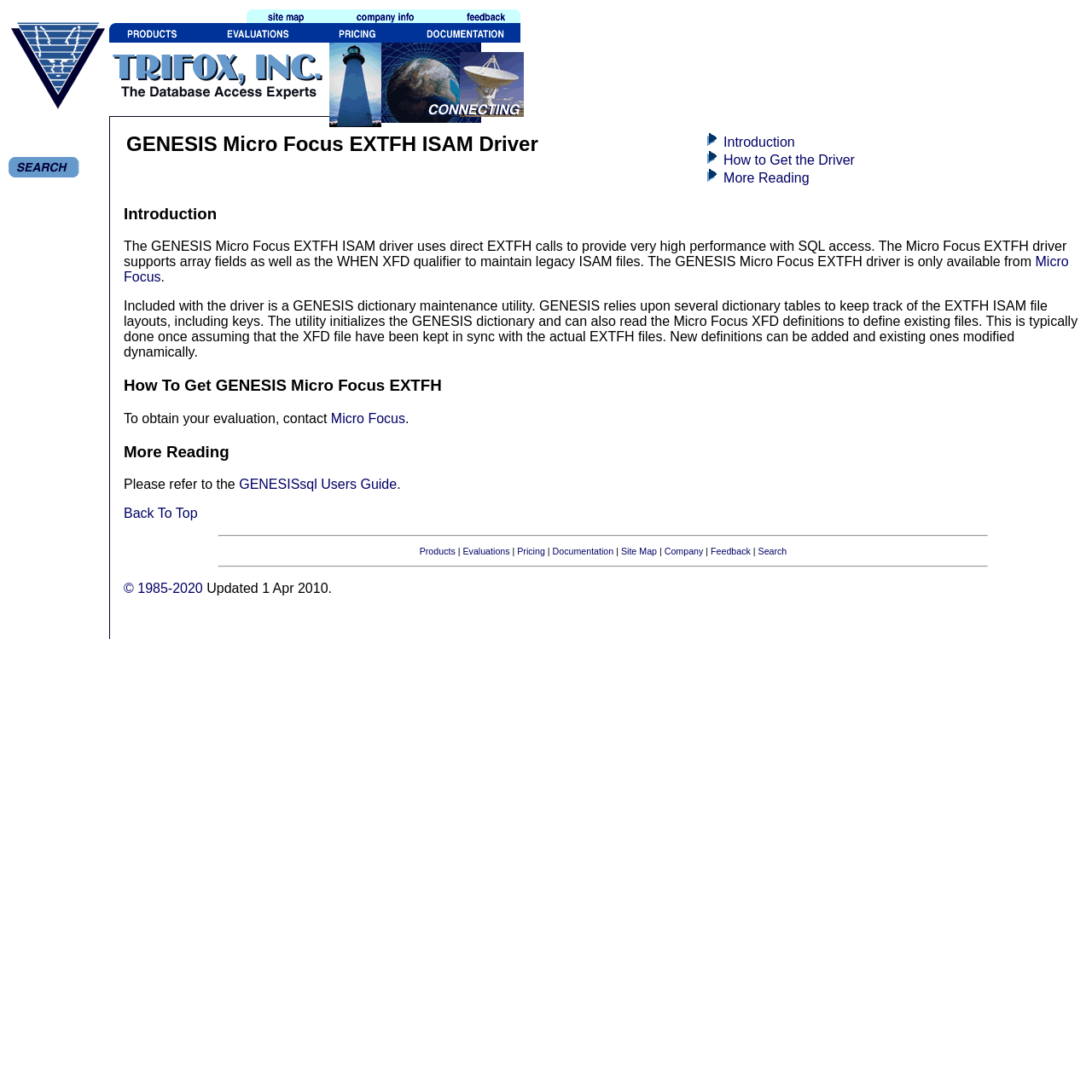Construct a comprehensive description capturing every detail on the webpage.

The webpage is about Trifox, Inc., a company that specializes in database access. At the top of the page, there is a logo and a navigation map. Below the navigation map, there is a search site link accompanied by an image. 

The main content of the page is about the GENESIS Micro Focus EXTFH ISAM driver, which provides high-performance SQL access and supports array fields and legacy ISAM files. The driver is only available from Micro Focus and comes with a dictionary maintenance utility. 

The page is divided into sections, including Introduction, How to Get GENESIS Micro Focus EXTFH, and More Reading. The Introduction section describes the features of the driver, while the How to Get GENESIS Micro Focus EXTFH section provides information on obtaining an evaluation of the driver. The More Reading section refers users to the GENESISsql Users Guide.

At the bottom of the page, there are links to various sections of the website, including Products, Evaluations, Pricing, Documentation, Site Map, Company, Feedback, and Search. There is also a copyright notice and an update date.